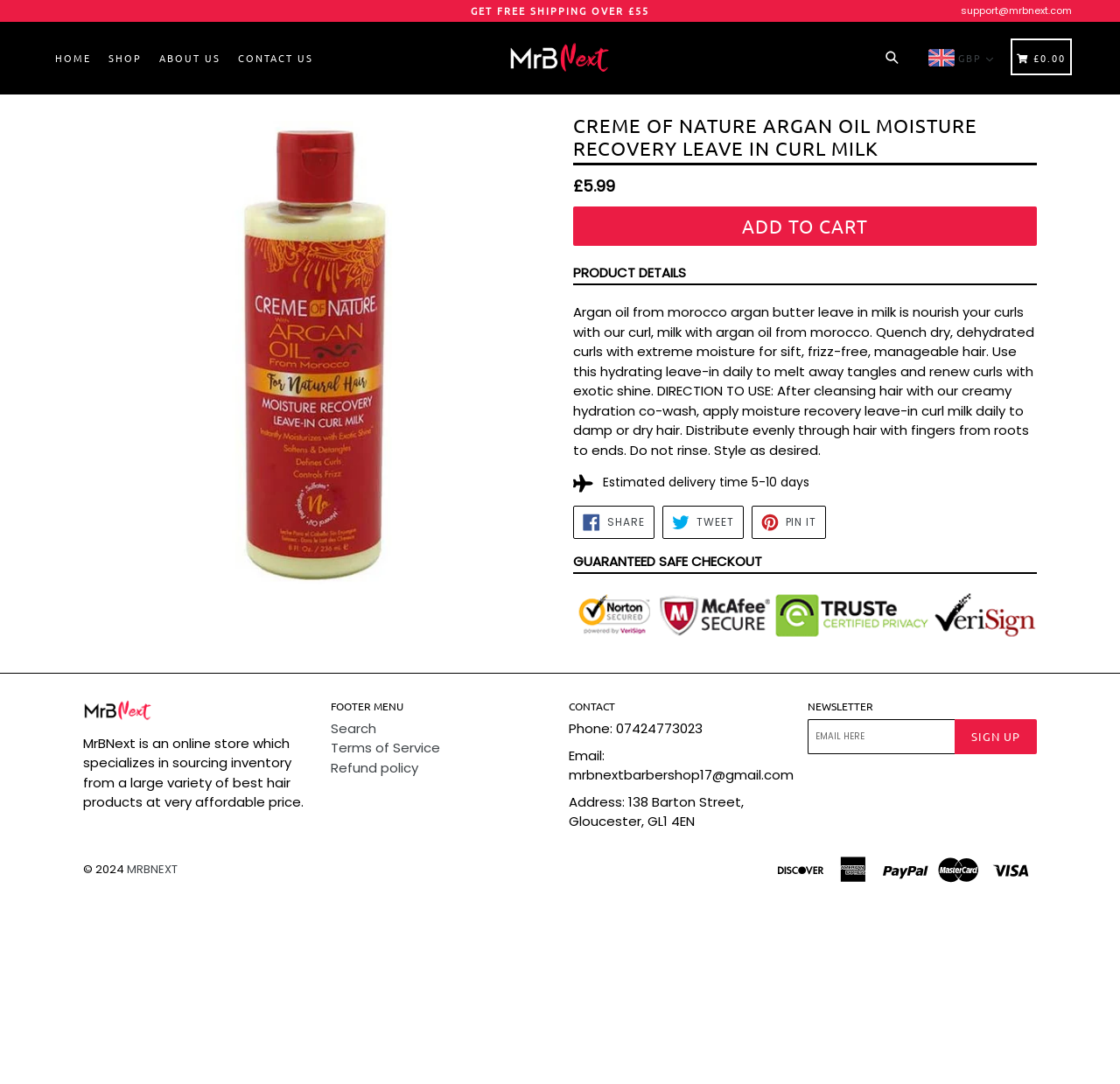How can I contact the store?
Please provide a single word or phrase answer based on the image.

Phone, Email, Address